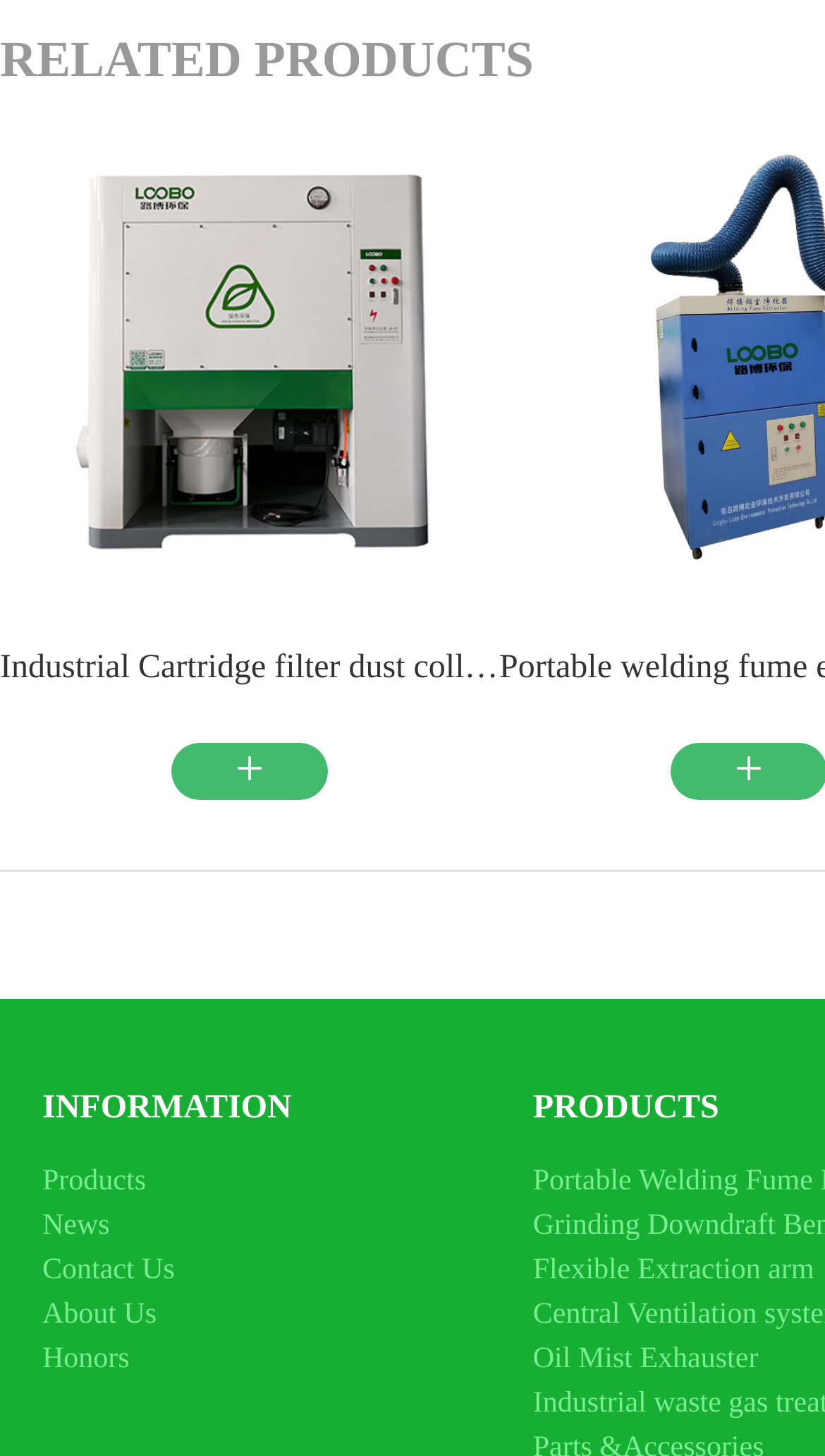Find the bounding box coordinates for the area you need to click to carry out the instruction: "Explore Flexible Extraction arm". The coordinates should be four float numbers between 0 and 1, indicated as [left, top, right, bottom].

[0.646, 0.862, 0.987, 0.884]